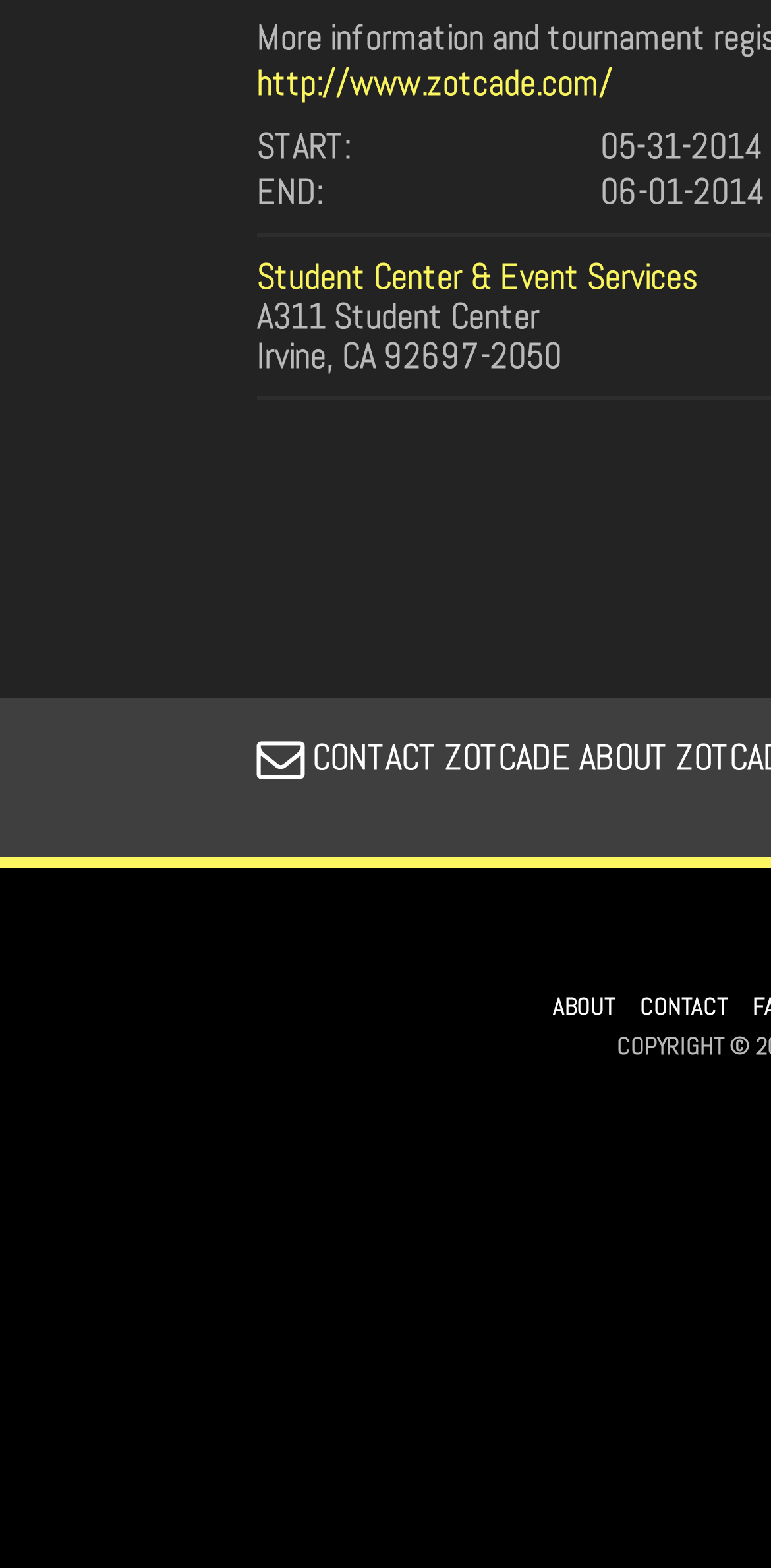Identify the bounding box for the element characterized by the following description: "CONTACT".

[0.804, 0.632, 0.942, 0.652]